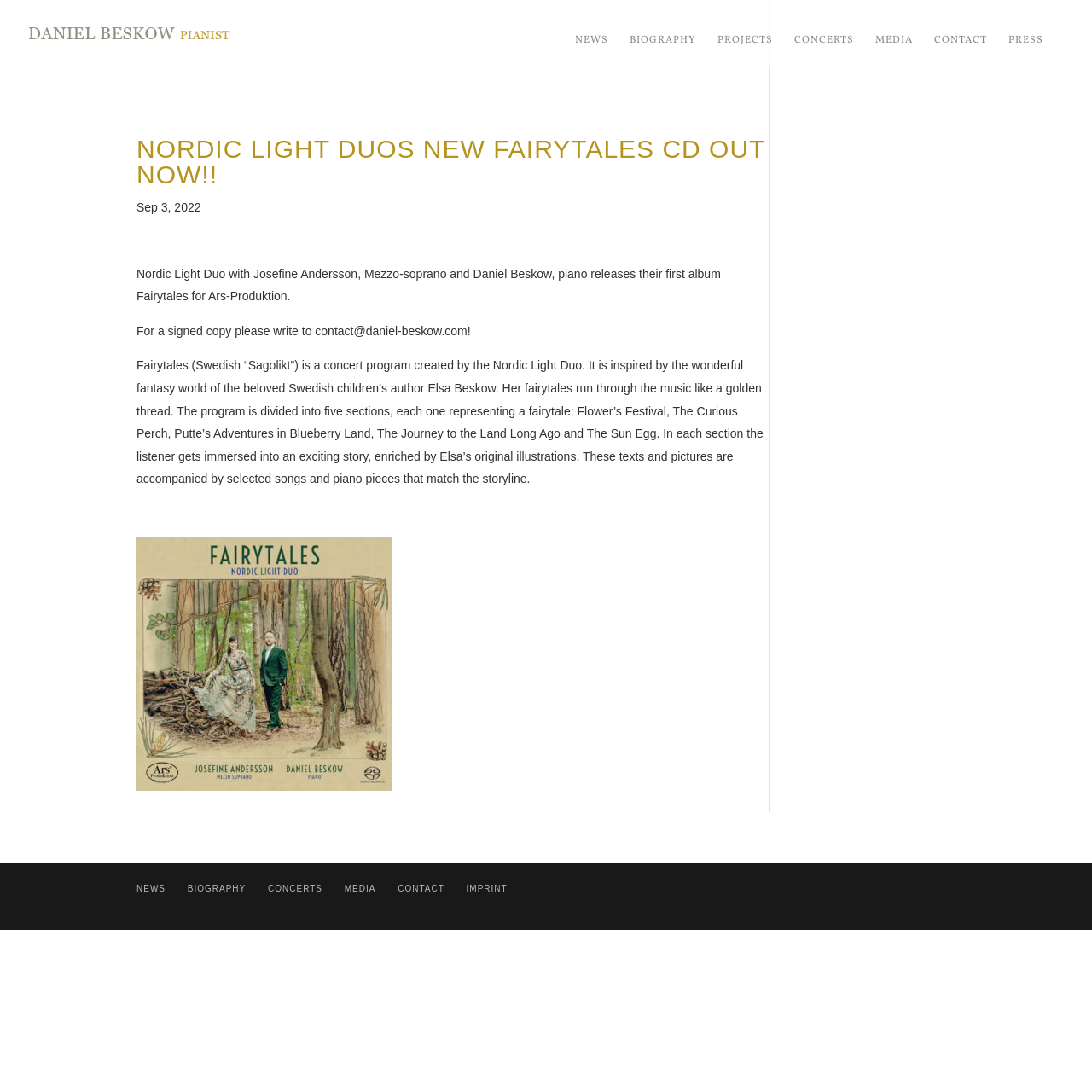Provide the bounding box coordinates of the area you need to click to execute the following instruction: "Go to the NEWS page".

[0.527, 0.031, 0.557, 0.062]